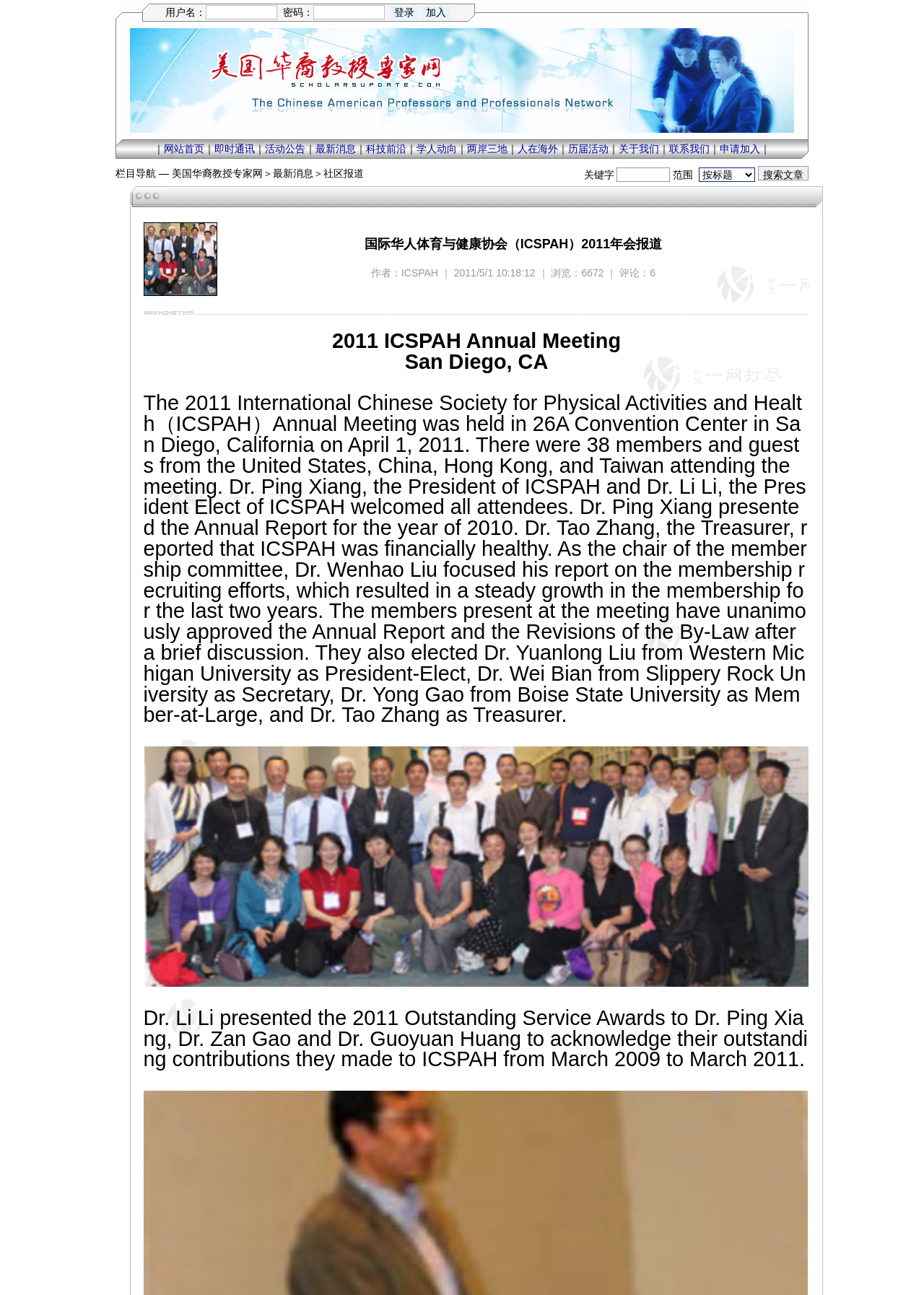What is the navigation menu at the top of the page?
Could you please answer the question thoroughly and with as much detail as possible?

The navigation menu at the top of the page provides links to various sections of the website, including '网站首页' (home), '即时通讯' (instant messaging), '活动公告' (event announcements), and others, allowing users to quickly access different parts of the website.